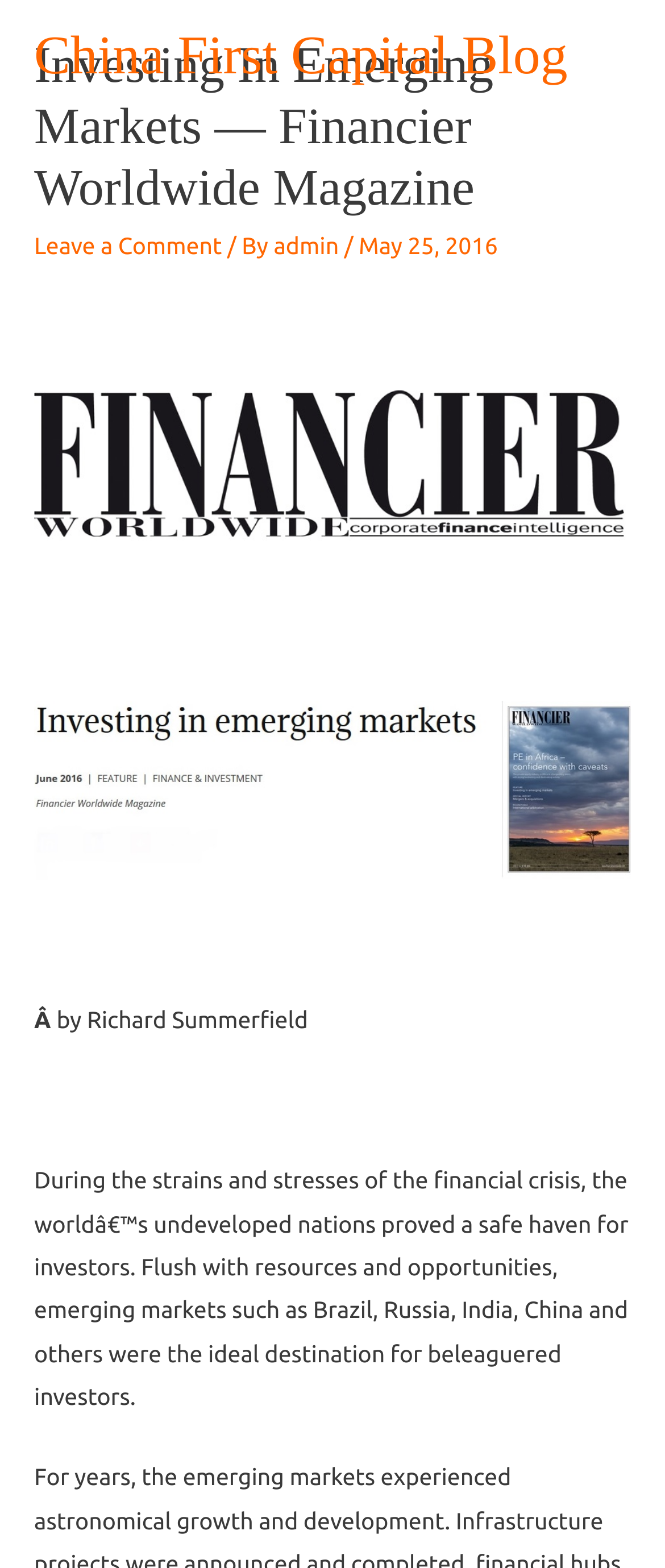Kindly respond to the following question with a single word or a brief phrase: 
What is the name of the magazine?

Financier Worldwide Magazine